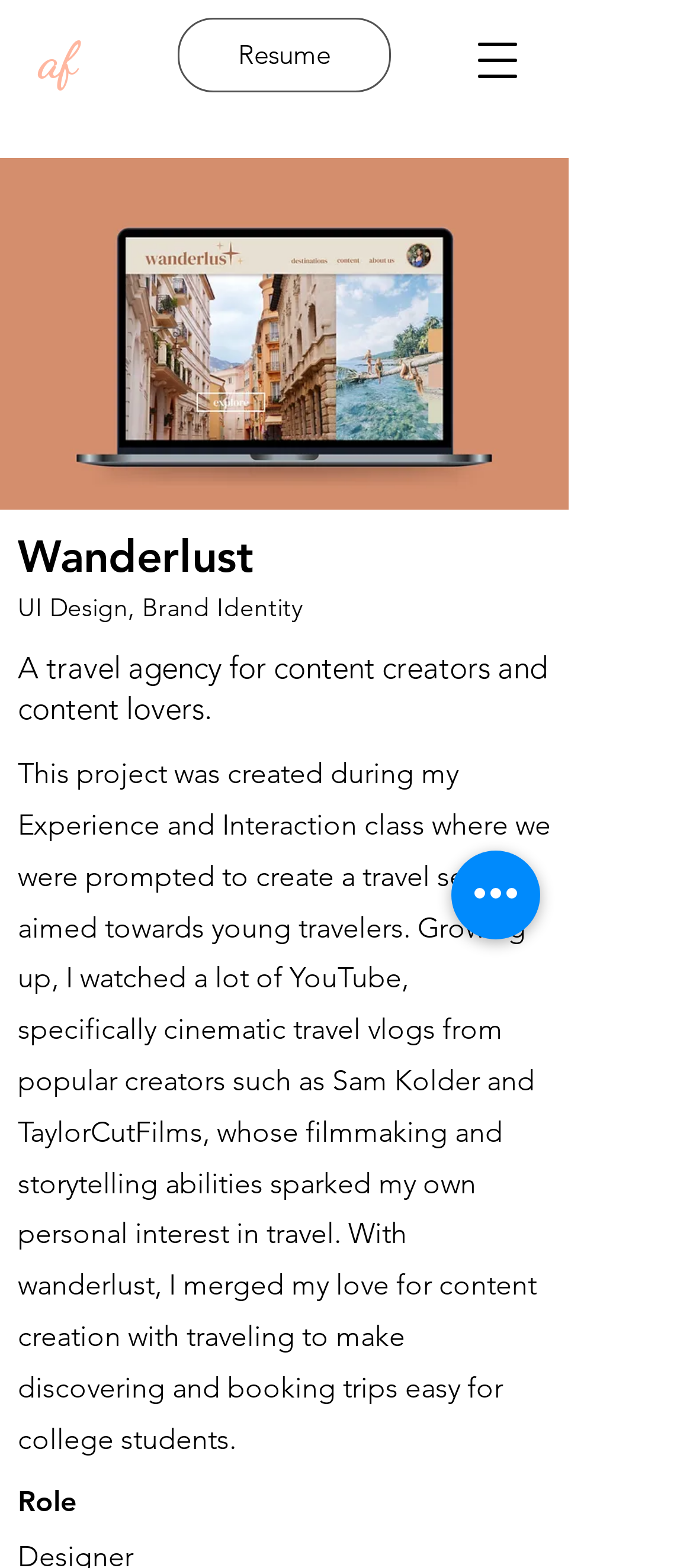How many buttons are there on the webpage?
Please provide a detailed and thorough answer to the question.

There are two button elements on the webpage, 'Open navigation menu' with bounding box coordinates [0.654, 0.01, 0.782, 0.067] and 'Quick actions' with bounding box coordinates [0.651, 0.542, 0.779, 0.599].